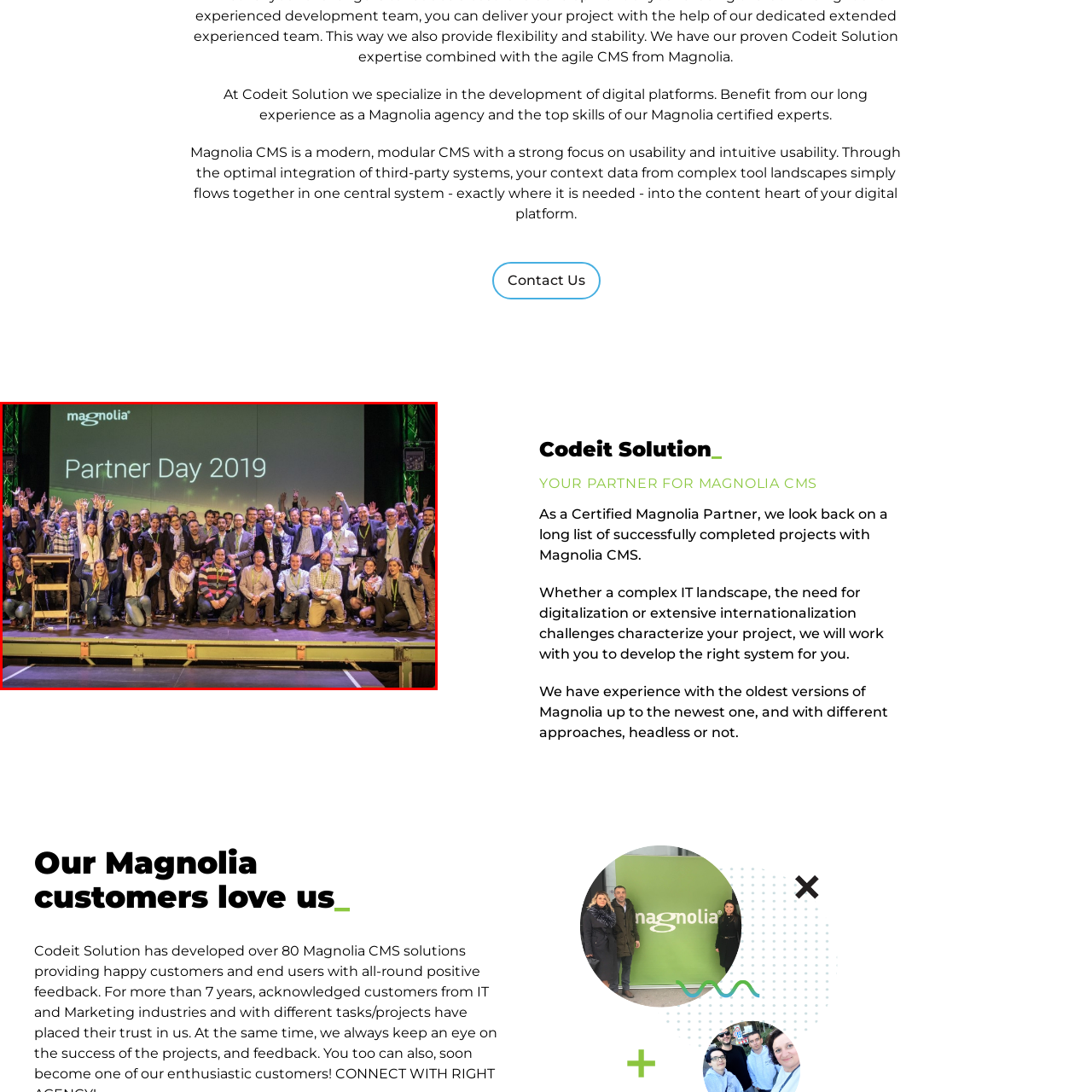What is the name of the organization behind the event?
Examine the image enclosed within the red bounding box and provide a comprehensive answer relying on the visual details presented in the image.

The answer can be obtained by looking at the backdrop of the stage, where the Magnolia logo is prominently displayed, indicating that Magnolia is the organization behind the event.